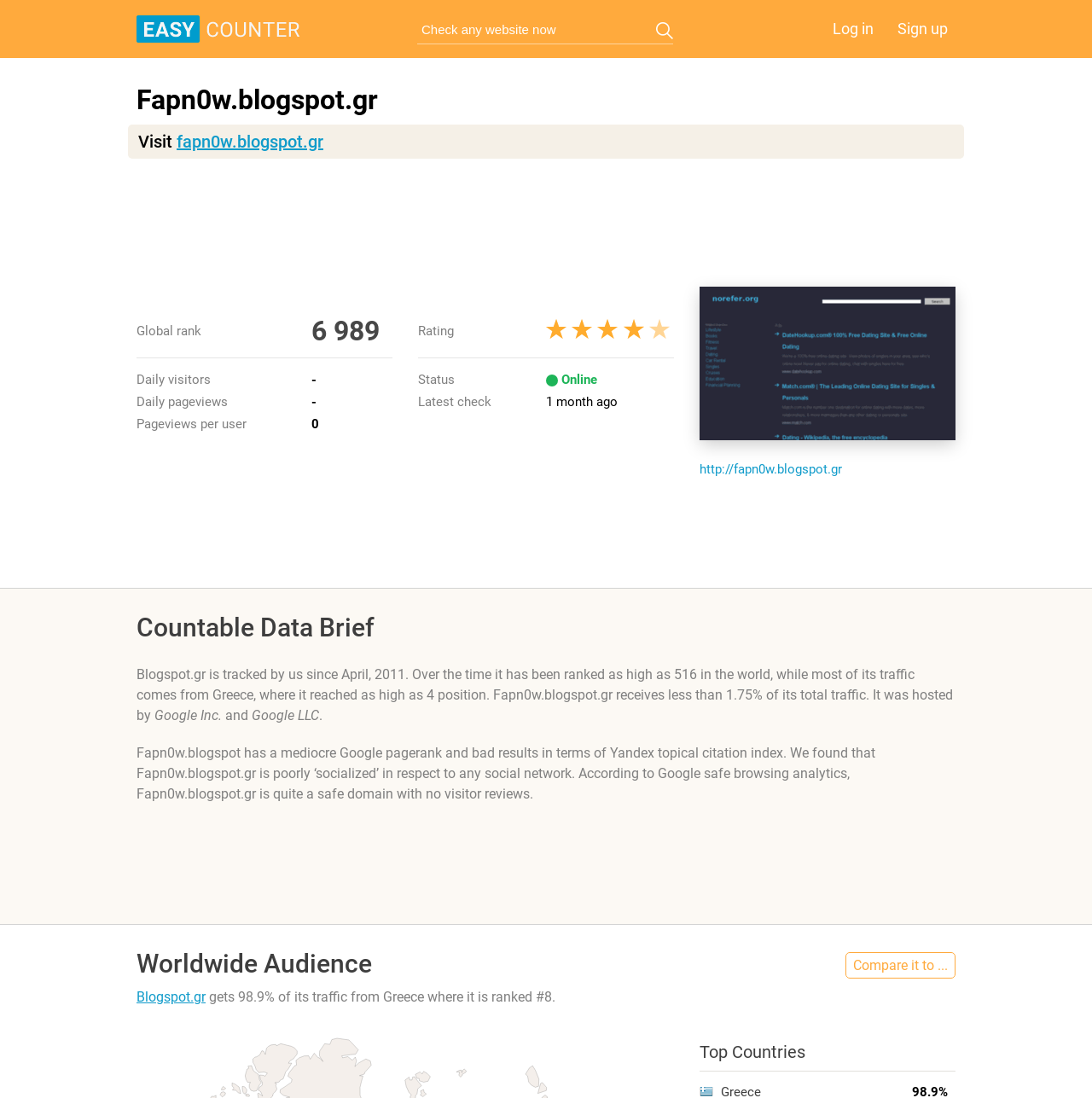Determine the bounding box coordinates of the region I should click to achieve the following instruction: "Visit fapn0w.blogspot.gr". Ensure the bounding box coordinates are four float numbers between 0 and 1, i.e., [left, top, right, bottom].

[0.162, 0.12, 0.296, 0.138]